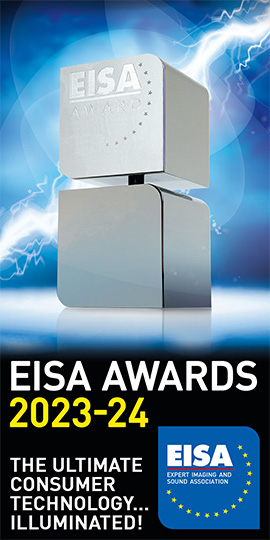What is the dominant color scheme of the backdrop?
Craft a detailed and extensive response to the question.

The caption describes the backdrop as having dynamic blue and white lightning motifs, which suggests that the dominant colors of the backdrop are blue and white.